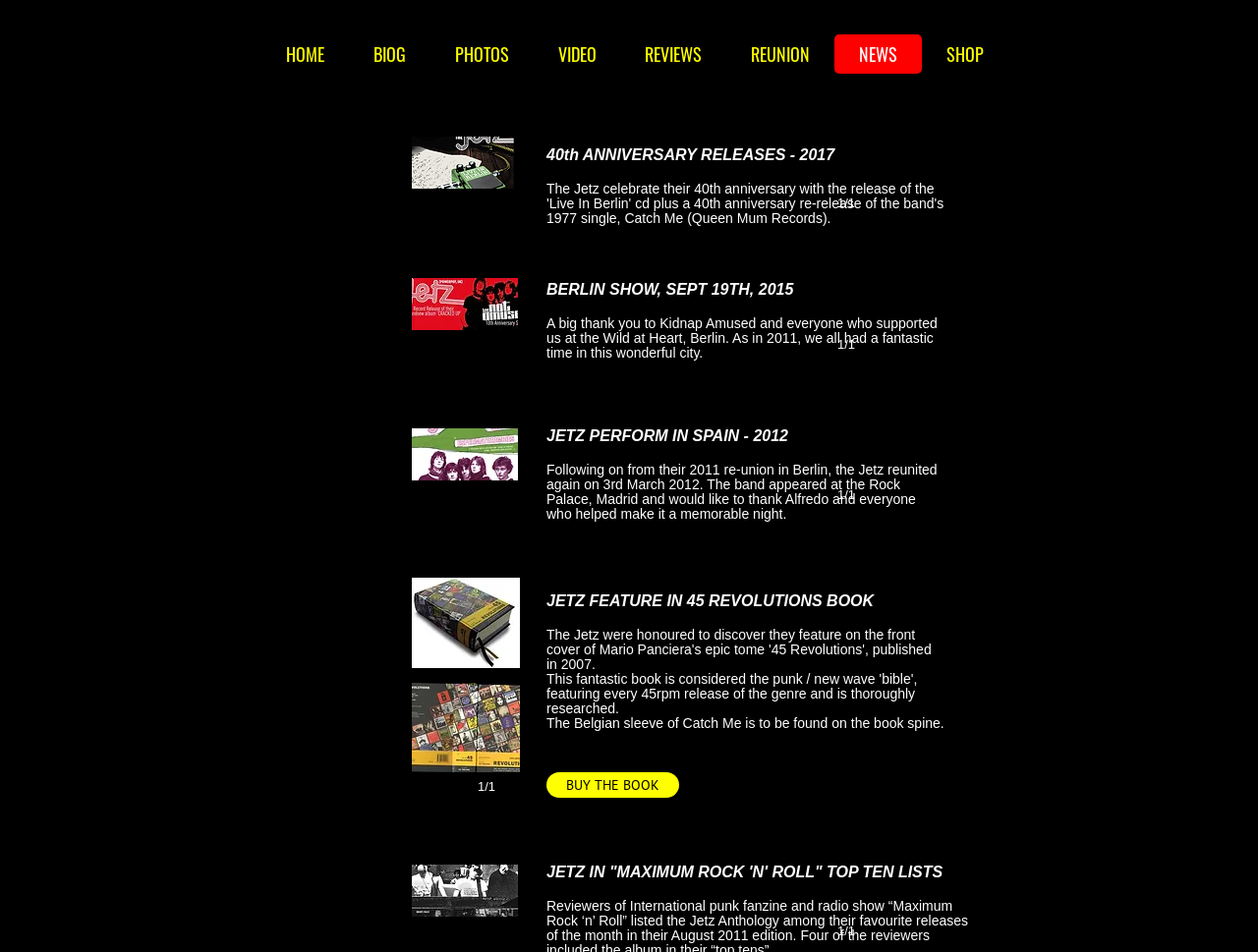Generate a detailed explanation of the webpage's features and information.

The webpage is about a band called "The Jetz" and features various news and updates about the band. At the top, there is a navigation menu with links to different sections of the website, including "HOME", "BIOG", "PHOTOS", "VIDEO", "REVIEWS", "REUNION", "NEWS", and "SHOP".

Below the navigation menu, there are several sections of text and images. The first section features a title "JETZ FEATURE IN 45 REVOLUTIONS BOOK" followed by a brief description and a link to "BUY THE BOOK". 

To the left of this section, there are four paginated grid galleries, each containing an image with a button and a label "1/1". The images are labeled "Live in Berlin", "Berlin 2015", "Madrid 2012", and "Jetz 45 Revolutions", respectively. 

Below the galleries, there are several sections of text, including updates about the band's performances in Spain and Berlin, and their releases in 2017. There is also a section about the band's feature in "Maximum Rock 'n' Roll" top ten lists.

Throughout the page, there are several images and buttons, but no prominent headings or titles other than the navigation menu and the title "JETZ FEATURE IN 45 REVOLUTIONS BOOK". The overall layout is organized, with clear sections and concise text.